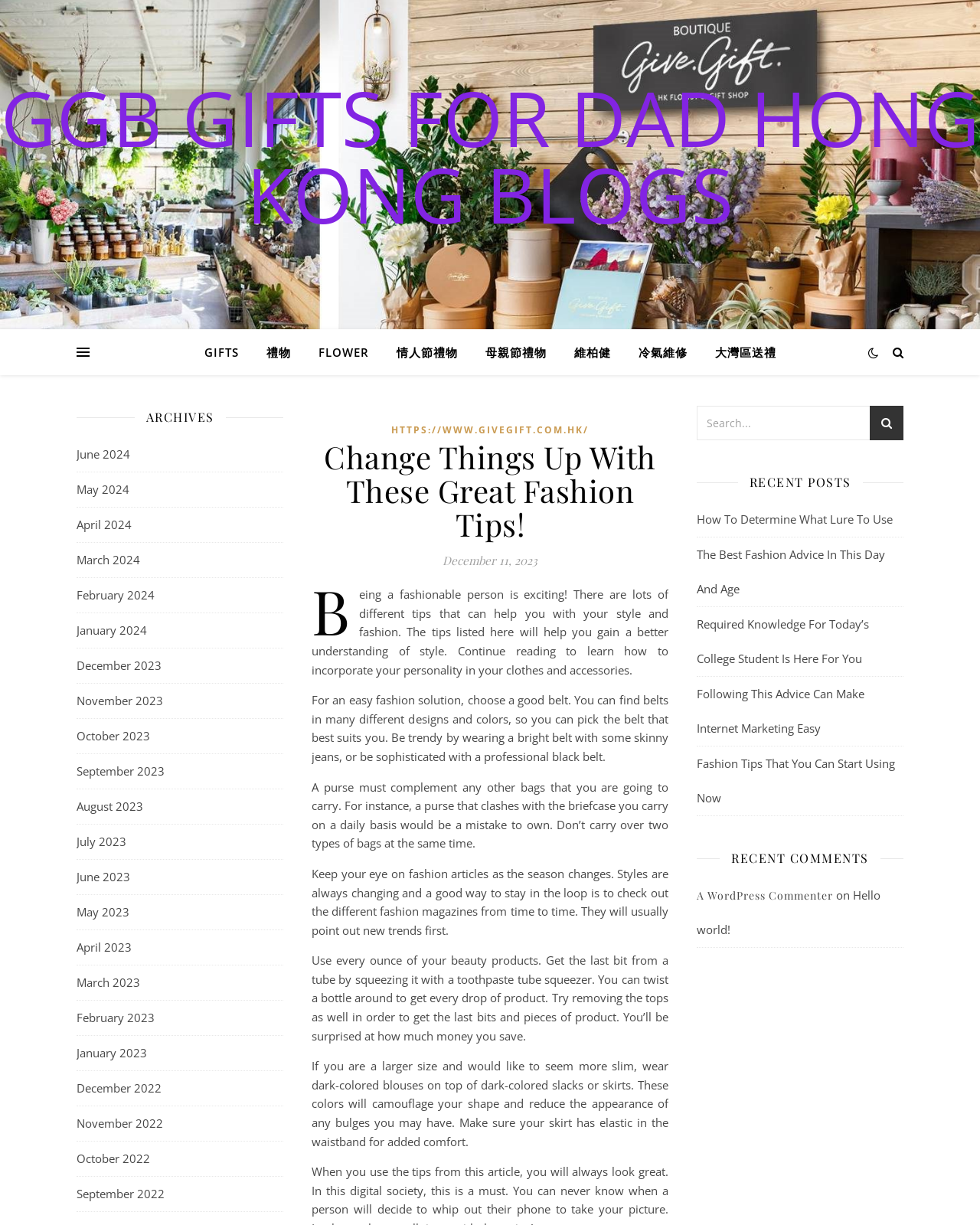How many links are there in the ARCHIVES section?
Based on the image, respond with a single word or phrase.

17